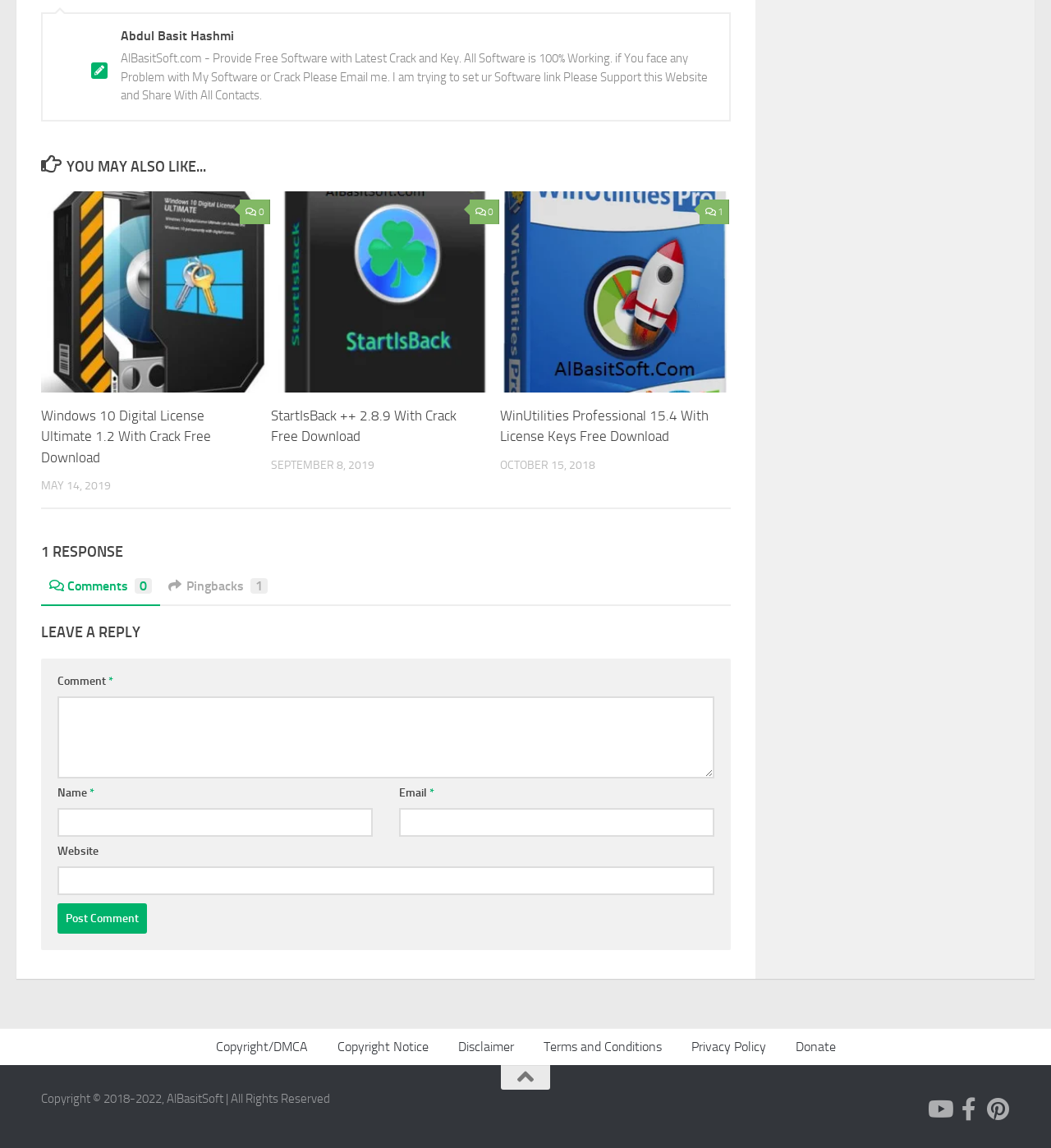Provide the bounding box coordinates of the HTML element this sentence describes: "NCAA Basketball". The bounding box coordinates consist of four float numbers between 0 and 1, i.e., [left, top, right, bottom].

None